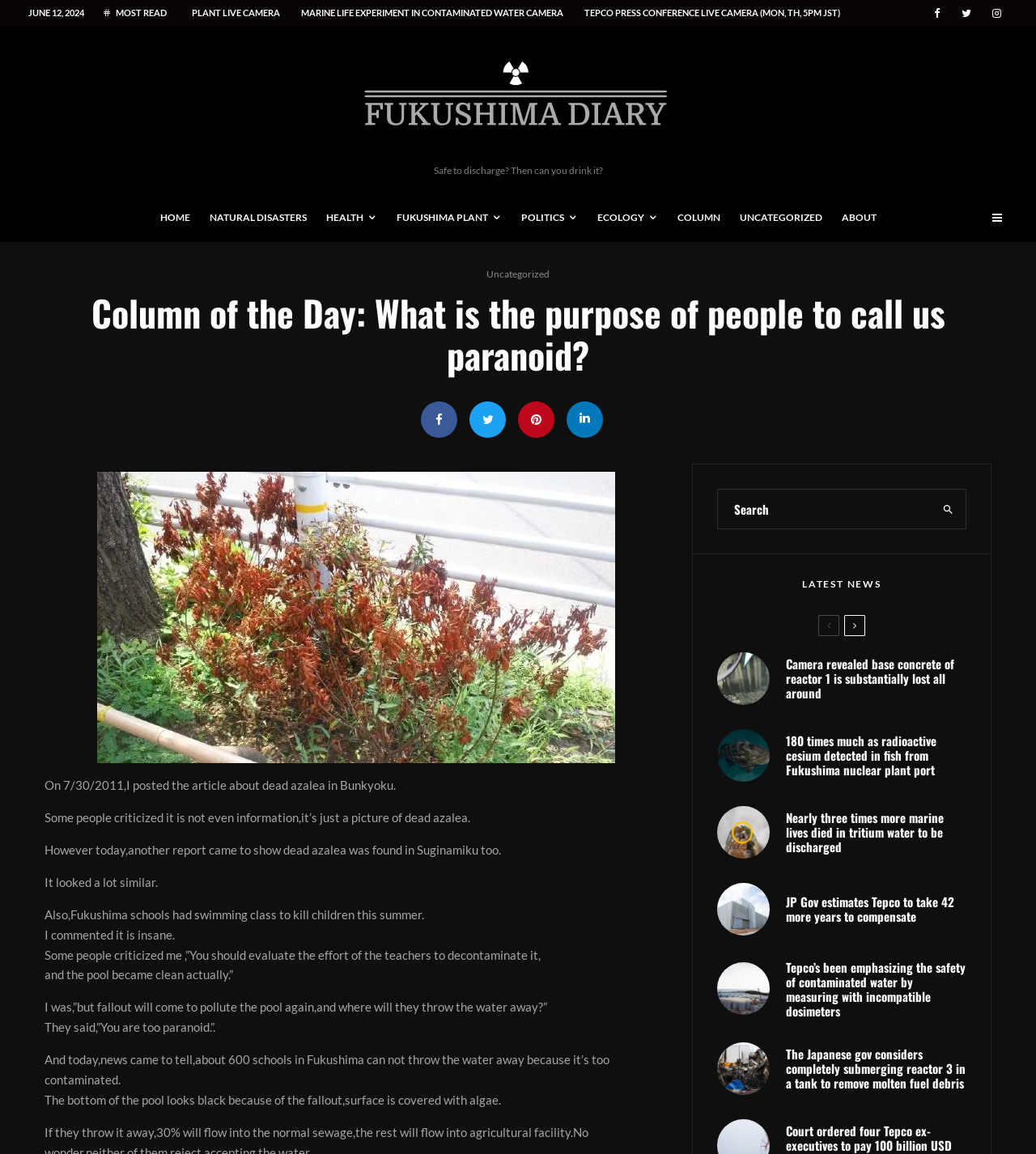Detail the features and information presented on the webpage.

This webpage appears to be a blog or news website focused on Fukushima-related news and issues. At the top of the page, there is a header section with links to various categories, including "HOME", "NATURAL DISASTERS", "HEALTH", "FUKUSHIMA PLANT", "POLITICS", "ECOLOGY", "COLUMN", "UNCATEGORIZED", and "ABOUT". There are also social media links to Facebook, Twitter, and Instagram.

Below the header section, there is a prominent heading that reads "Column of the Day: What is the purpose of people to call us paranoid?" followed by a series of paragraphs discussing the topic. The article appears to be a personal reflection on the author's experience with criticism and paranoia related to Fukushima.

To the right of the article, there is a sidebar with links to various news articles, including "Camera revealed base concrete of reactor 1 is substantially lost all around", "180 times much as radioactive cesium detected in fish from Fukushima nuclear plant port", and "Nearly three times more marine lives died in tritium water to be discharged". There are also links to a search form and a "LATEST NEWS" section.

At the bottom of the page, there is a footer section with a copyright notice and a message encouraging sharing of the content. There are also some additional links and icons, including a link to a "wmvzf" page and an image.

Throughout the page, there are various UI elements, including links, headings, paragraphs, images, and buttons. The layout is generally clean and easy to navigate, with a clear hierarchy of information.